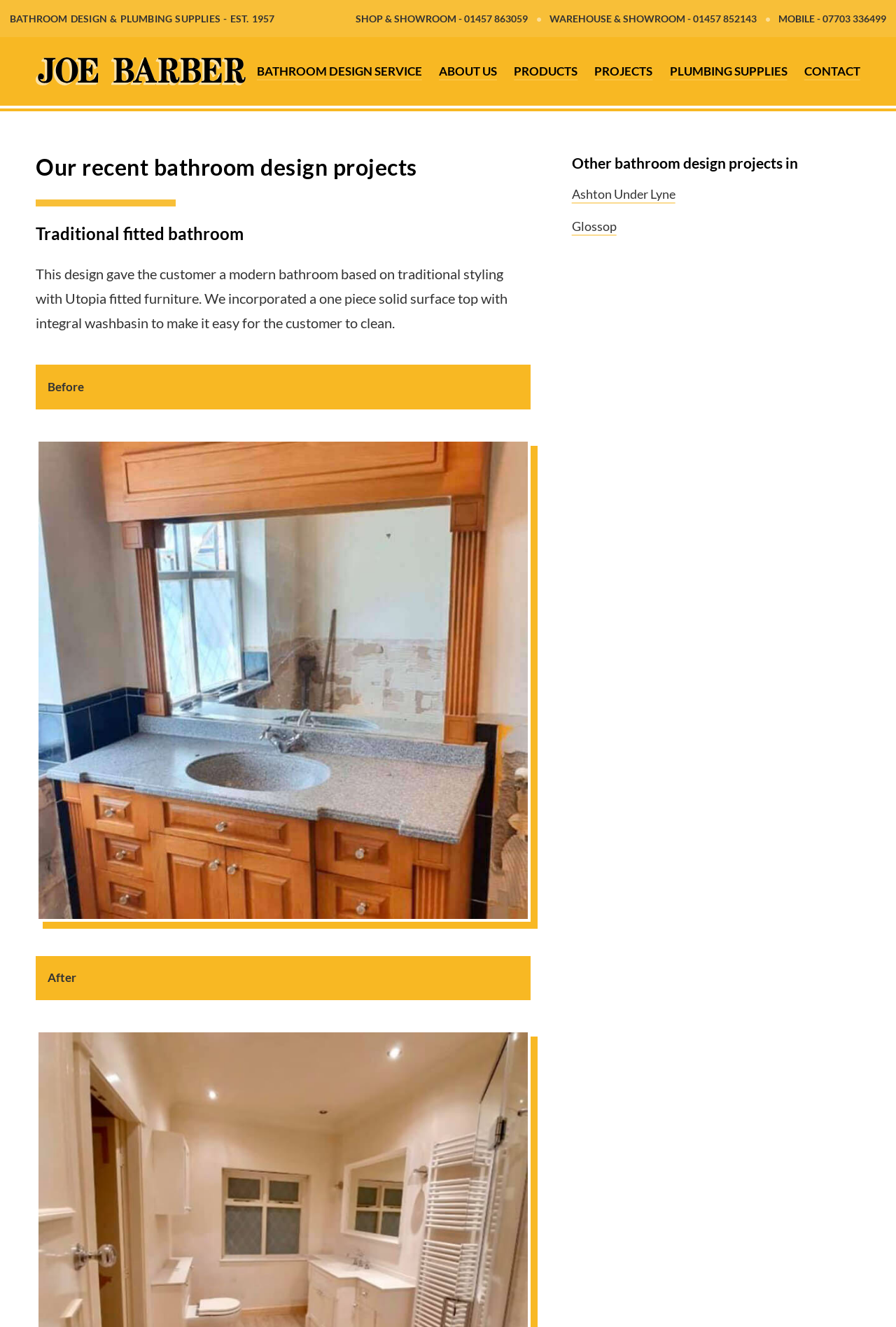Determine the bounding box coordinates of the target area to click to execute the following instruction: "Click the Facebook link."

None